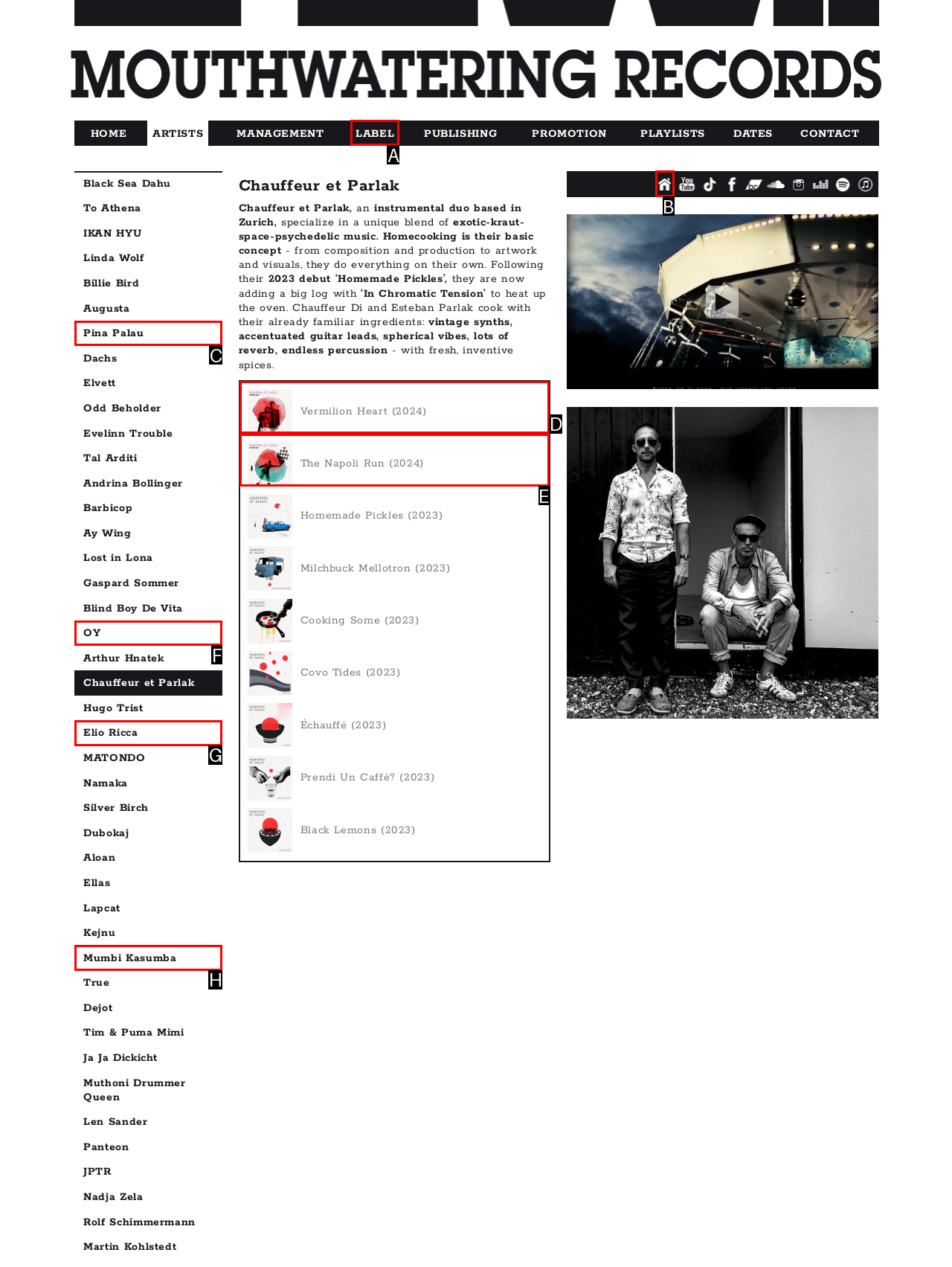Identify the correct HTML element to click to accomplish this task: Read more about Chauffeur et Parlak's album 'Vermilion Heart'
Respond with the letter corresponding to the correct choice.

D